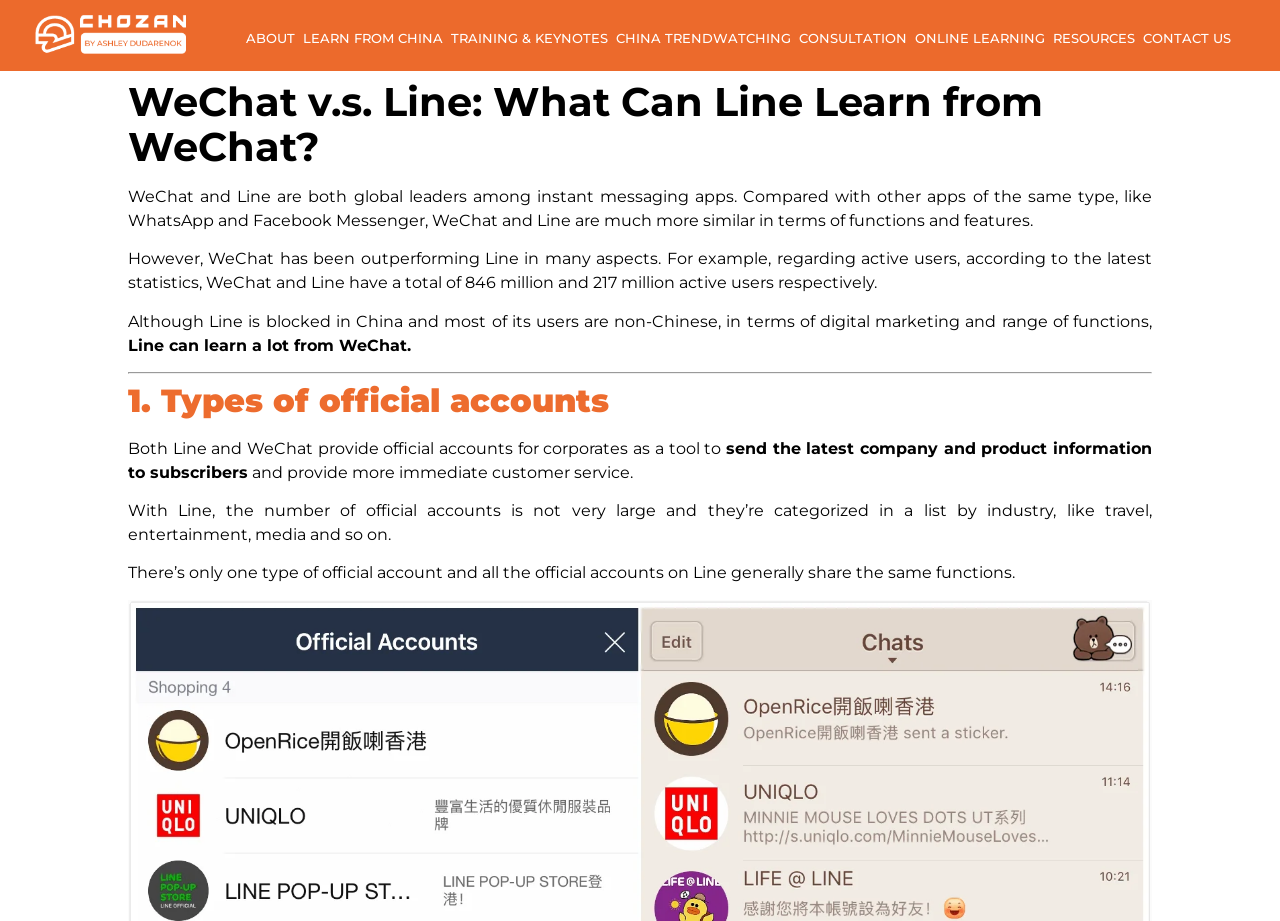Using the format (top-left x, top-left y, bottom-right x, bottom-right y), provide the bounding box coordinates for the described UI element. All values should be floating point numbers between 0 and 1: LEARN FROM CHINA

[0.233, 0.016, 0.349, 0.066]